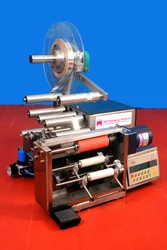Generate an elaborate caption for the image.

The image showcases a **Round Bottle Labeling Machine**, a sophisticated device designed for efficient labeling of cylindrical containers. This machine features a streamlined, integrated design, with multiple rollers that ensure precise placement of labels onto bottles as they move through the system. The vibrant blue backdrop contrasts with the machine’s metallic components, emphasizing its modern construction. Prominently displayed on the front of the machine is a control panel equipped with buttons and a digital display, highlighting its user-friendly interface. This equipment plays a crucial role in packaging lines, enhancing productivity by automating the labeling process for various bottle shapes and sizes.